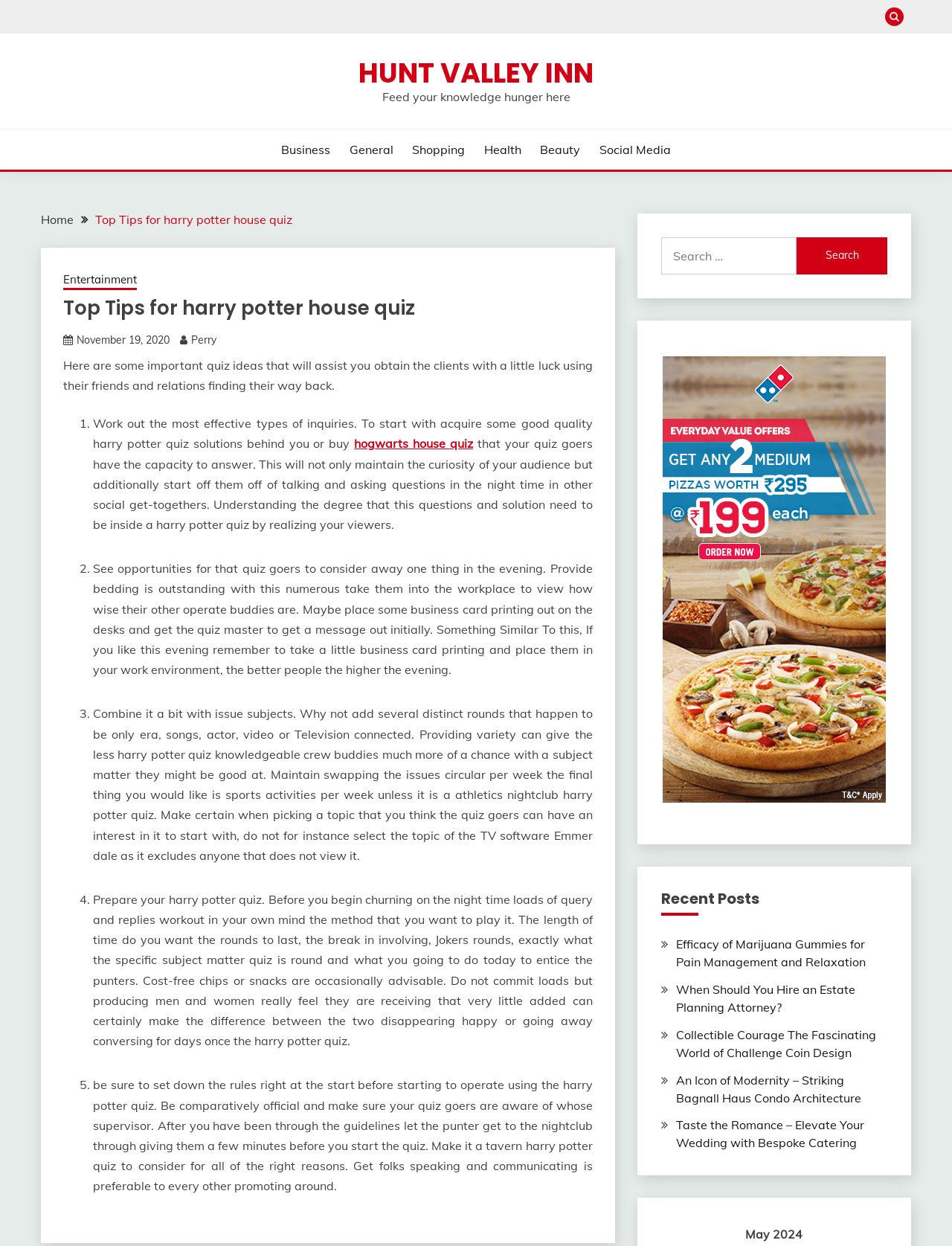Bounding box coordinates are specified in the format (top-left x, top-left y, bottom-right x, bottom-right y). All values are floating point numbers bounded between 0 and 1. Please provide the bounding box coordinate of the region this sentence describes: Business

[0.295, 0.113, 0.347, 0.127]